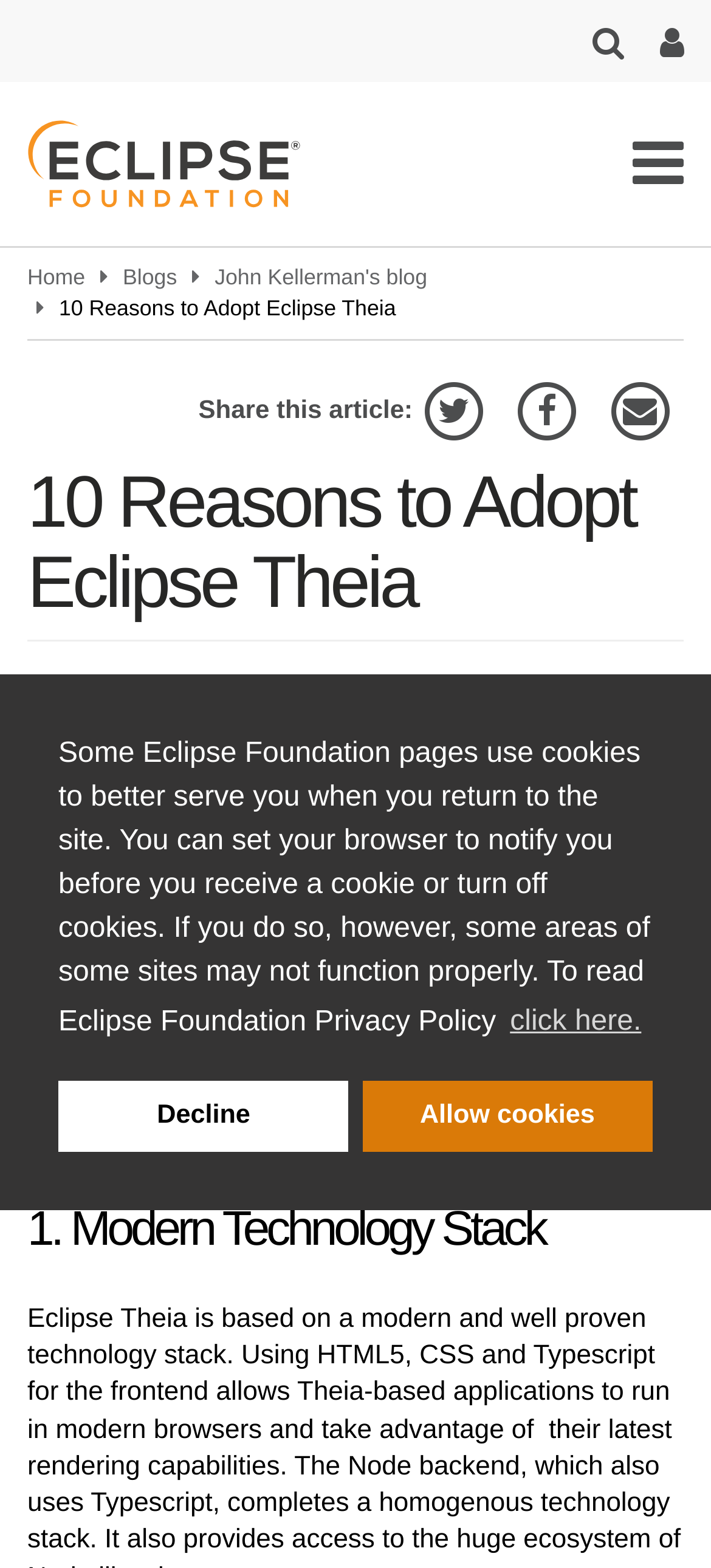Please provide a comprehensive response to the question based on the details in the image: What is the number of reasons to adopt Eclipse Theia?

I found the answer by looking at the main heading of the webpage, which says '10 Reasons to Adopt Eclipse Theia'. This indicates that there are 10 reasons to adopt Eclipse Theia.